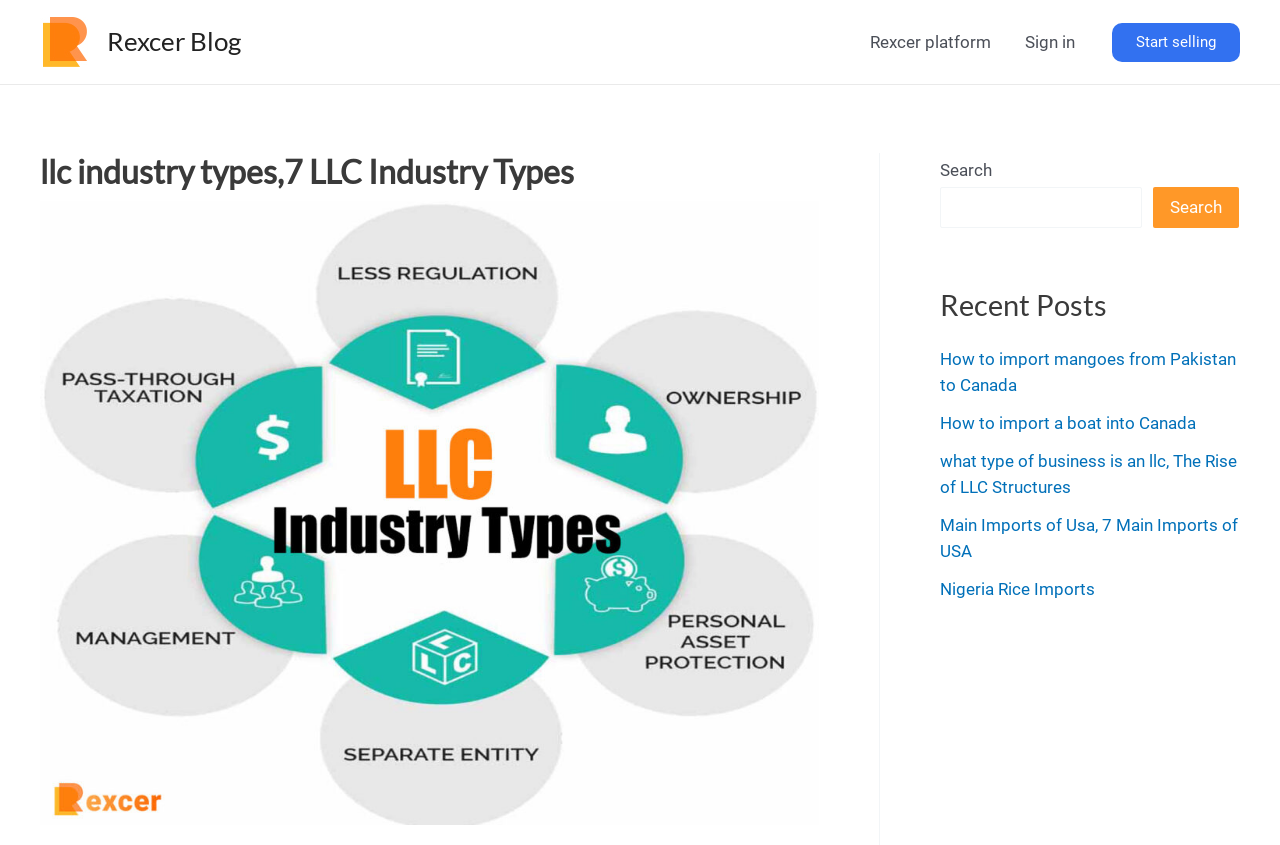Please give the bounding box coordinates of the area that should be clicked to fulfill the following instruction: "learn about importing mangoes from Pakistan to Canada". The coordinates should be in the format of four float numbers from 0 to 1, i.e., [left, top, right, bottom].

[0.734, 0.413, 0.966, 0.467]